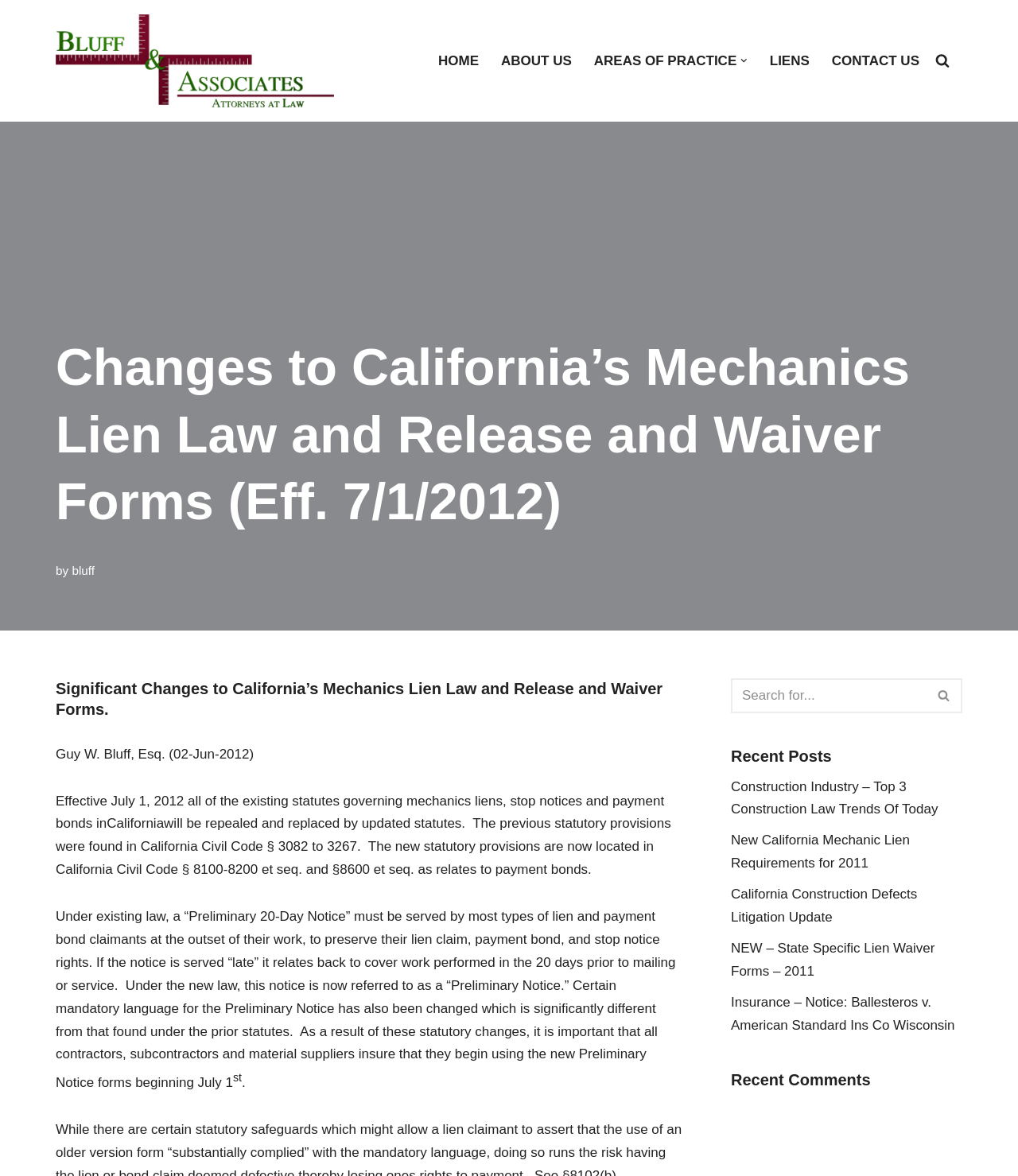What is the purpose of the 'Preliminary Notice'?
Make sure to answer the question with a detailed and comprehensive explanation.

I read the StaticText element that mentions the 'Preliminary Notice' and found that it is used to preserve lien claim, payment bond, and stop notice rights.